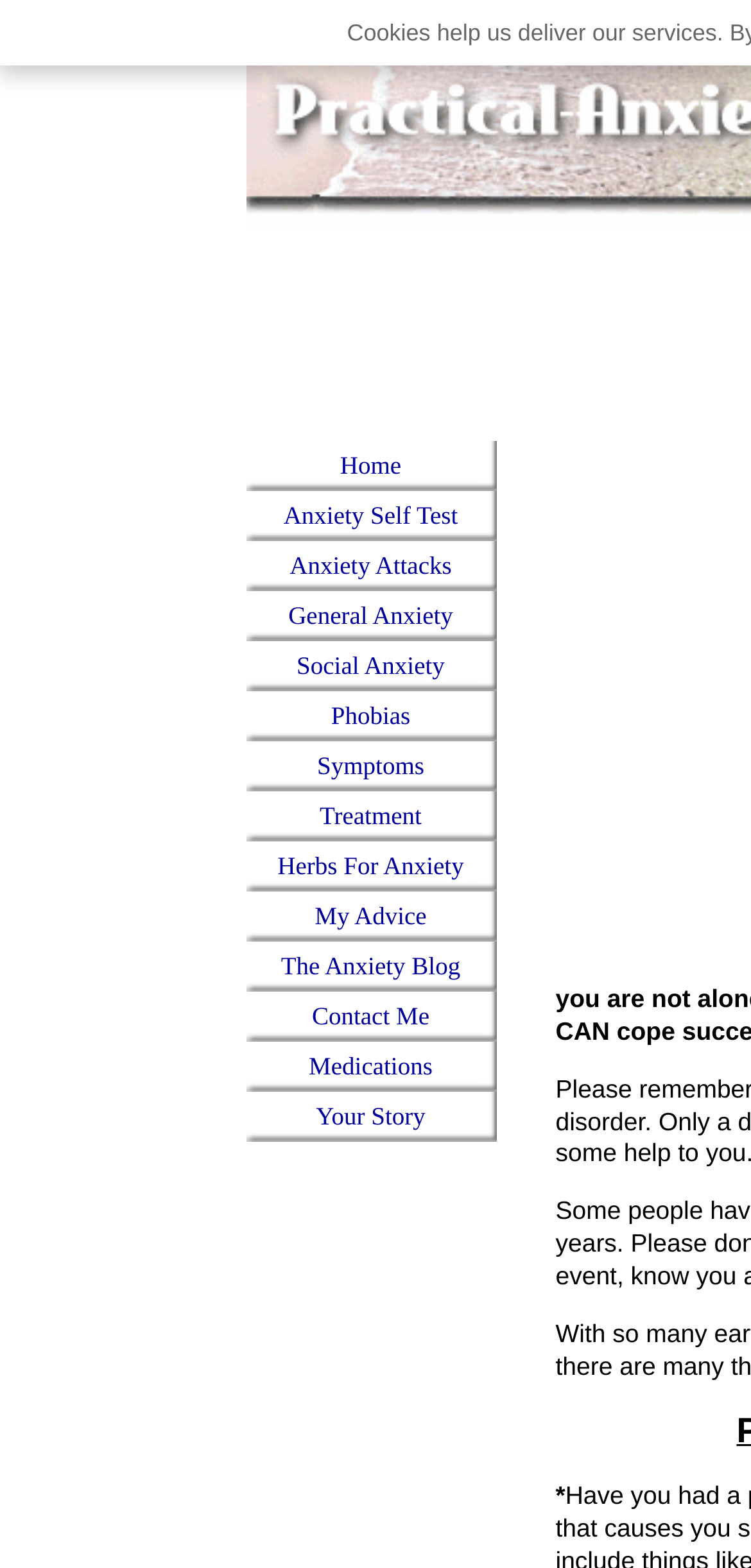Provide a single word or phrase to answer the given question: 
What is the position of the 'Symptoms' link?

7th